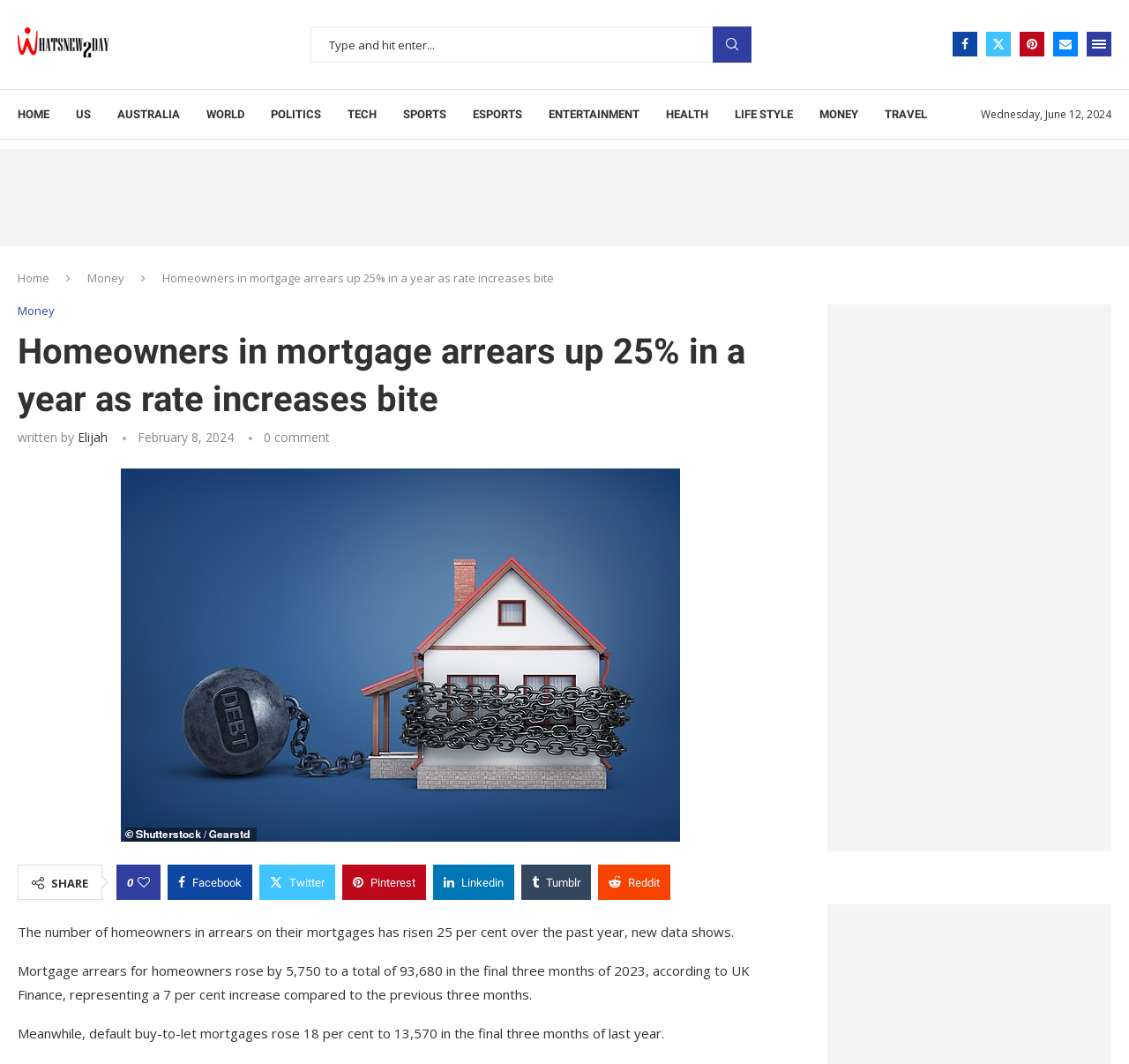Using the information in the image, give a detailed answer to the following question: Who wrote the article?

I found the author's name by looking at the section below the article title, where it says 'written by Elijah'.